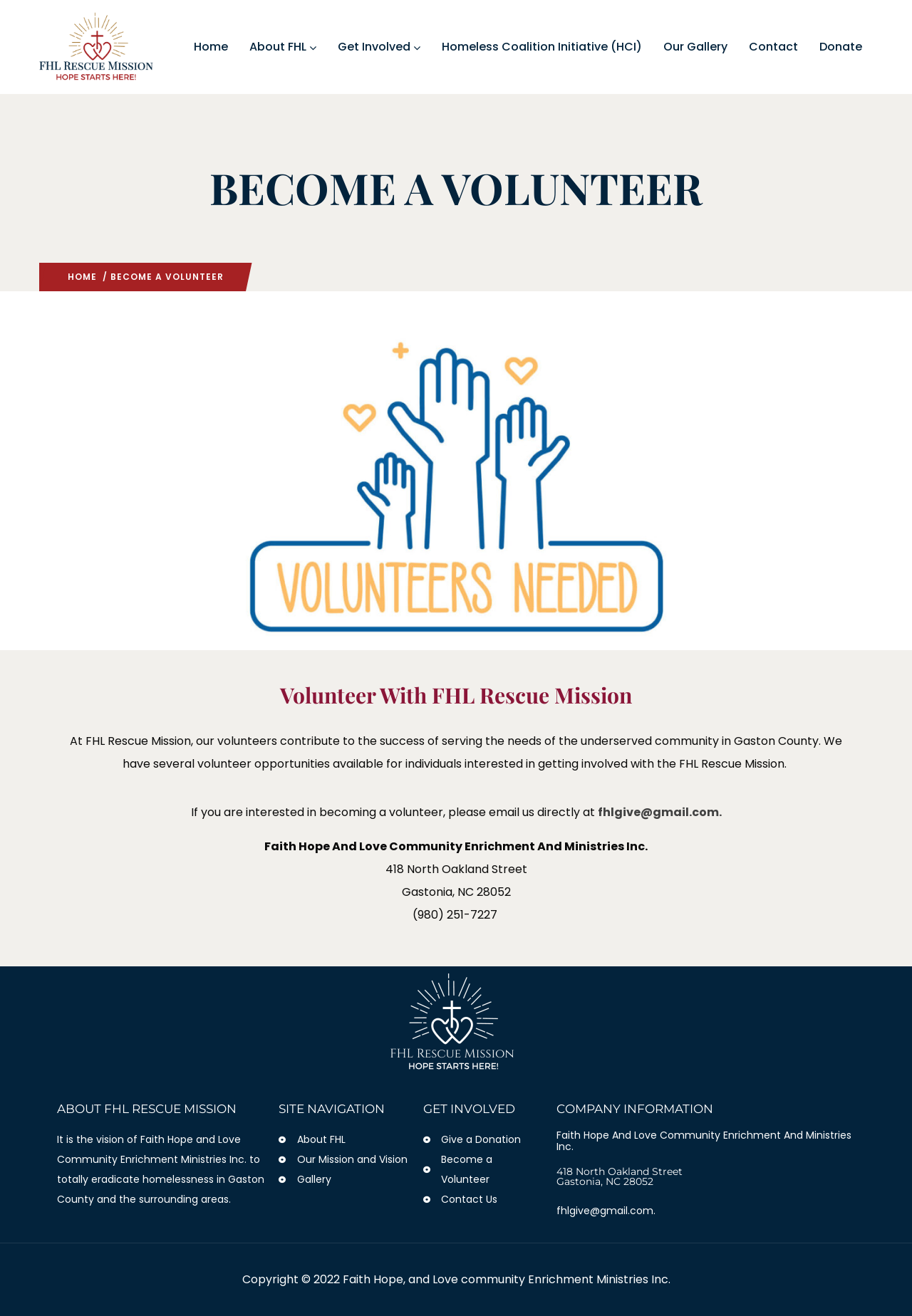Determine the bounding box coordinates for the UI element with the following description: "alt="FHL Rescue Mission"". The coordinates should be four float numbers between 0 and 1, represented as [left, top, right, bottom].

[0.043, 0.012, 0.168, 0.024]